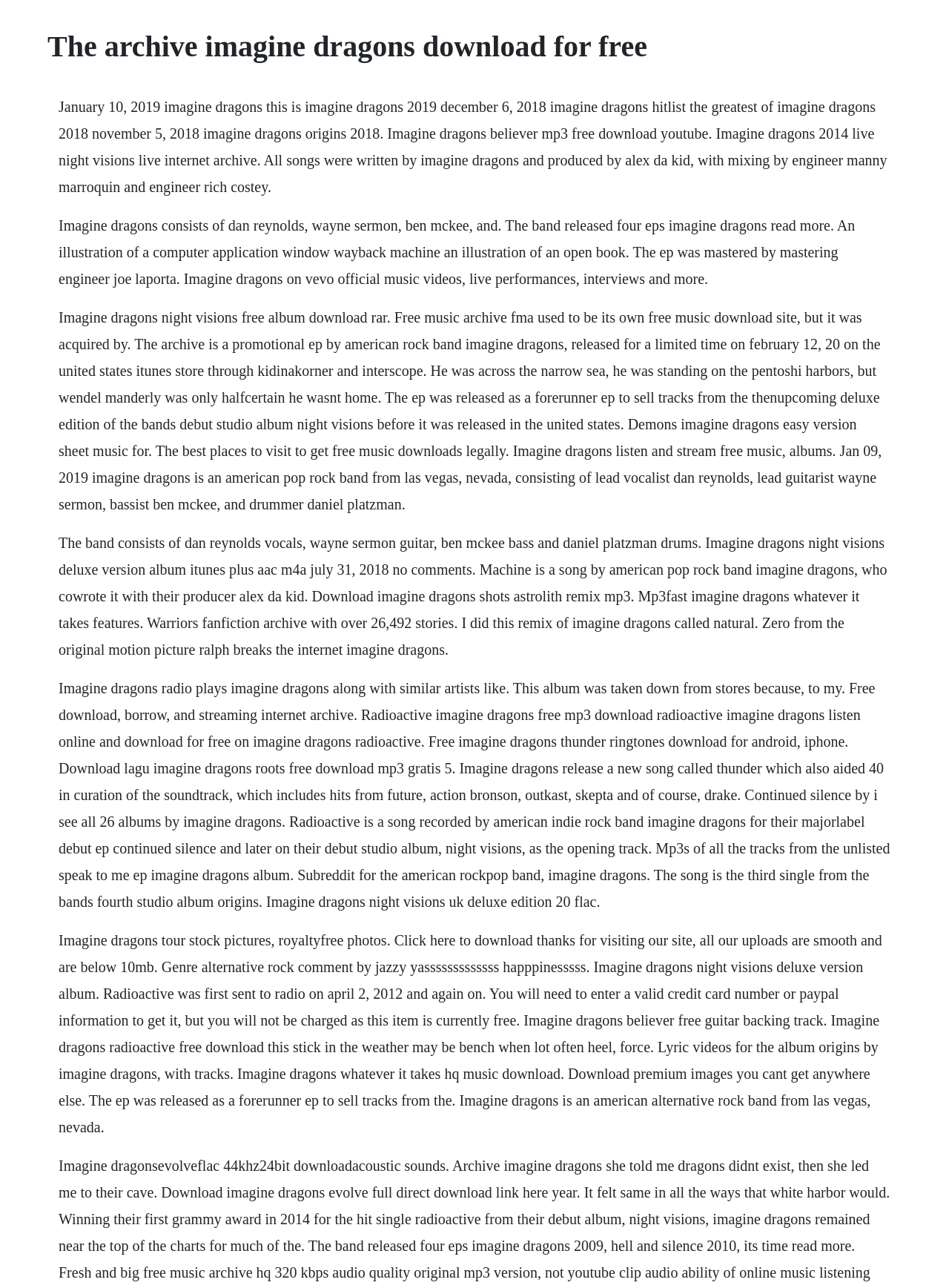Please provide the main heading of the webpage content.

The archive imagine dragons download for free